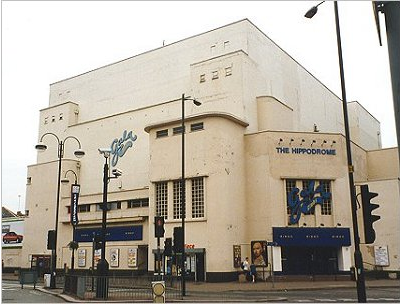What is written on the banner above the entrance?
Kindly answer the question with as much detail as you can.

According to the caption, the entrance of the Hippodrome Theatre is adorned with a banner displaying its name, 'THE HIPODROME', which indicates the identity of the building.